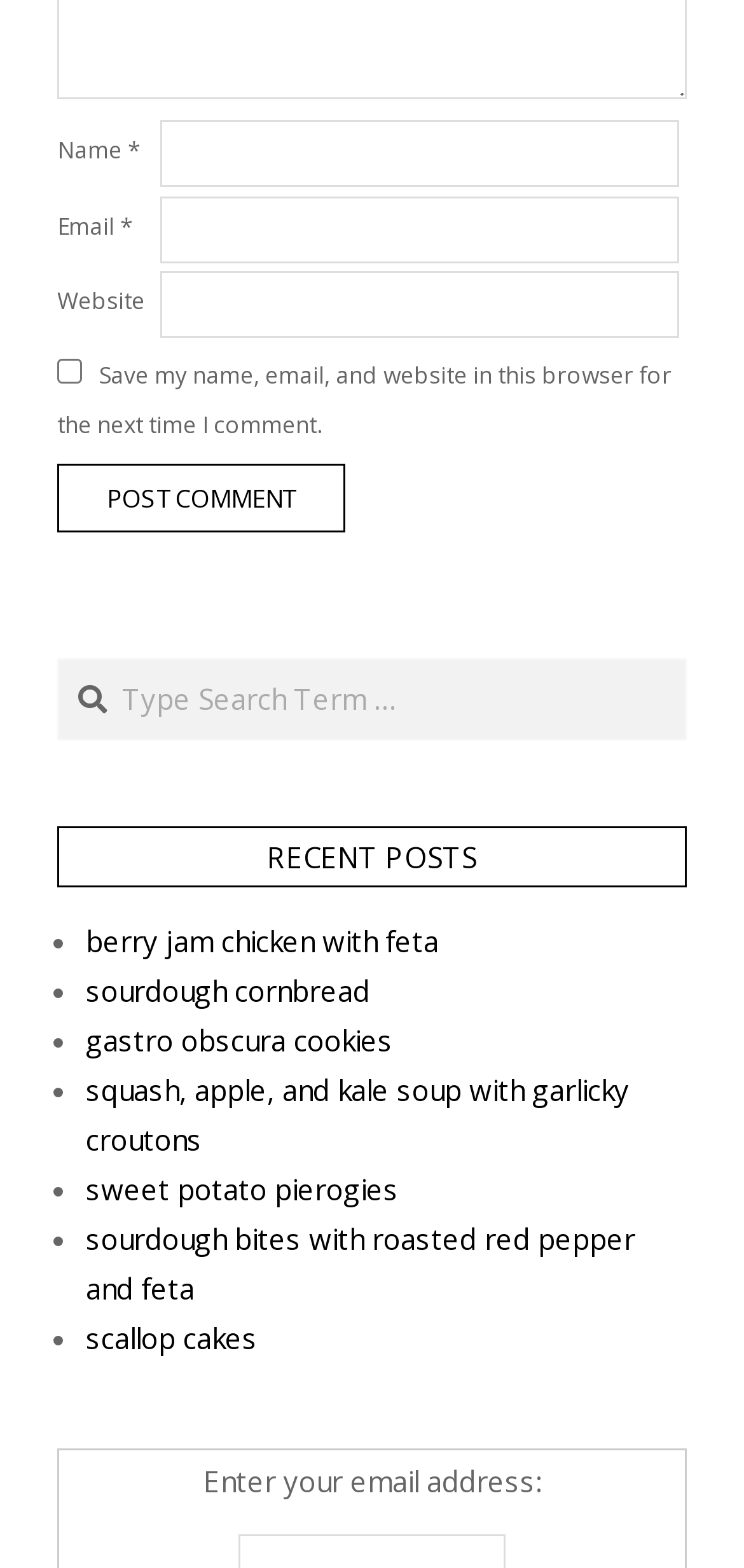Is the 'Save my name, email, and website' checkbox checked?
Look at the screenshot and give a one-word or phrase answer.

No